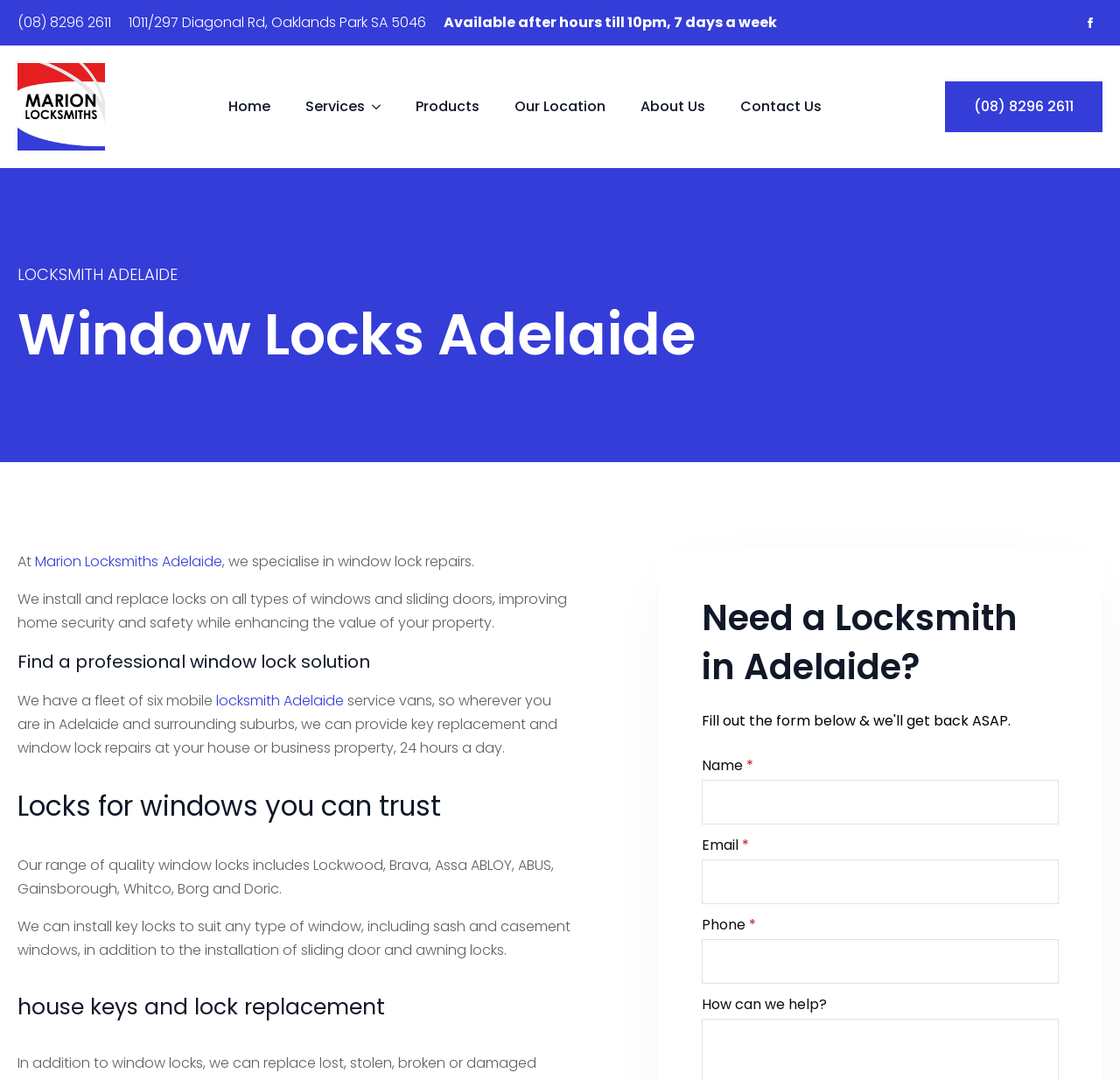Show the bounding box coordinates of the region that should be clicked to follow the instruction: "Learn about window lock repairs."

[0.016, 0.511, 0.423, 0.529]